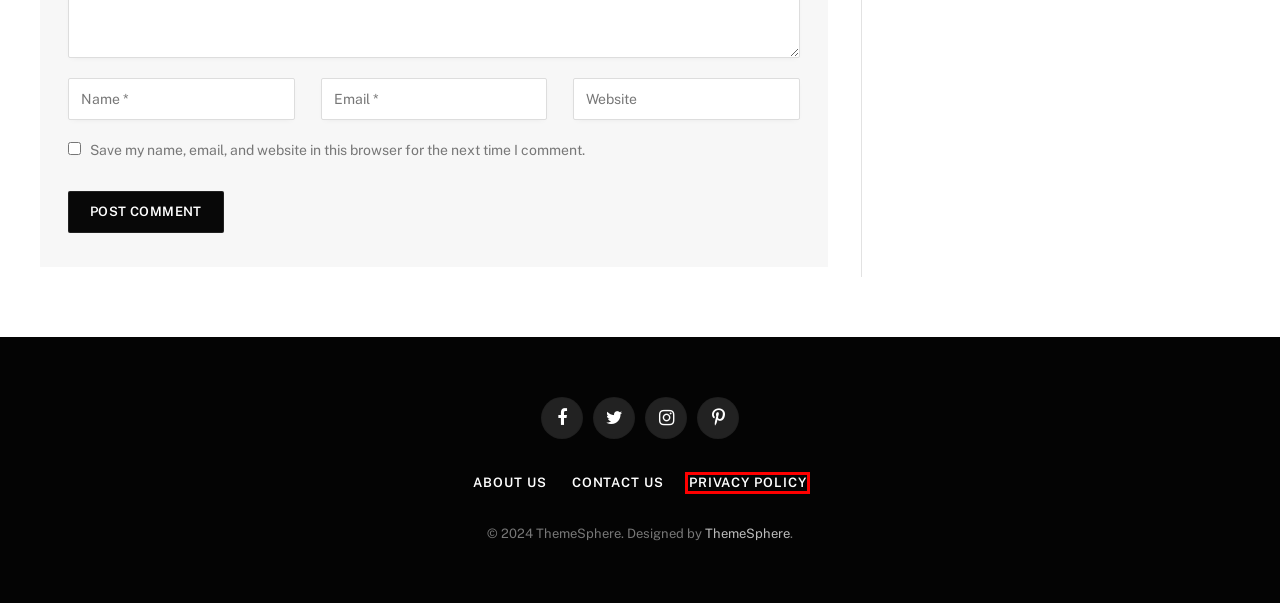Assess the screenshot of a webpage with a red bounding box and determine which webpage description most accurately matches the new page after clicking the element within the red box. Here are the options:
A. SCHOLARSHIPS Archives - Inoisa.com
B. CONTACT US - Inoisa.com
C. ABOUT US - Inoisa.com
D. Apply for Lead Counsel, eDiscovery & Information Governance Position at Meta - Inoisa.com
E. Apply for Executive Administrative Partner Position at Meta - Inoisa.com
F. ThemeSphere - Premium WordPress Themes
G. JOBS Archives - Inoisa.com
H. PRIVACY POLICY - Inoisa.com

H